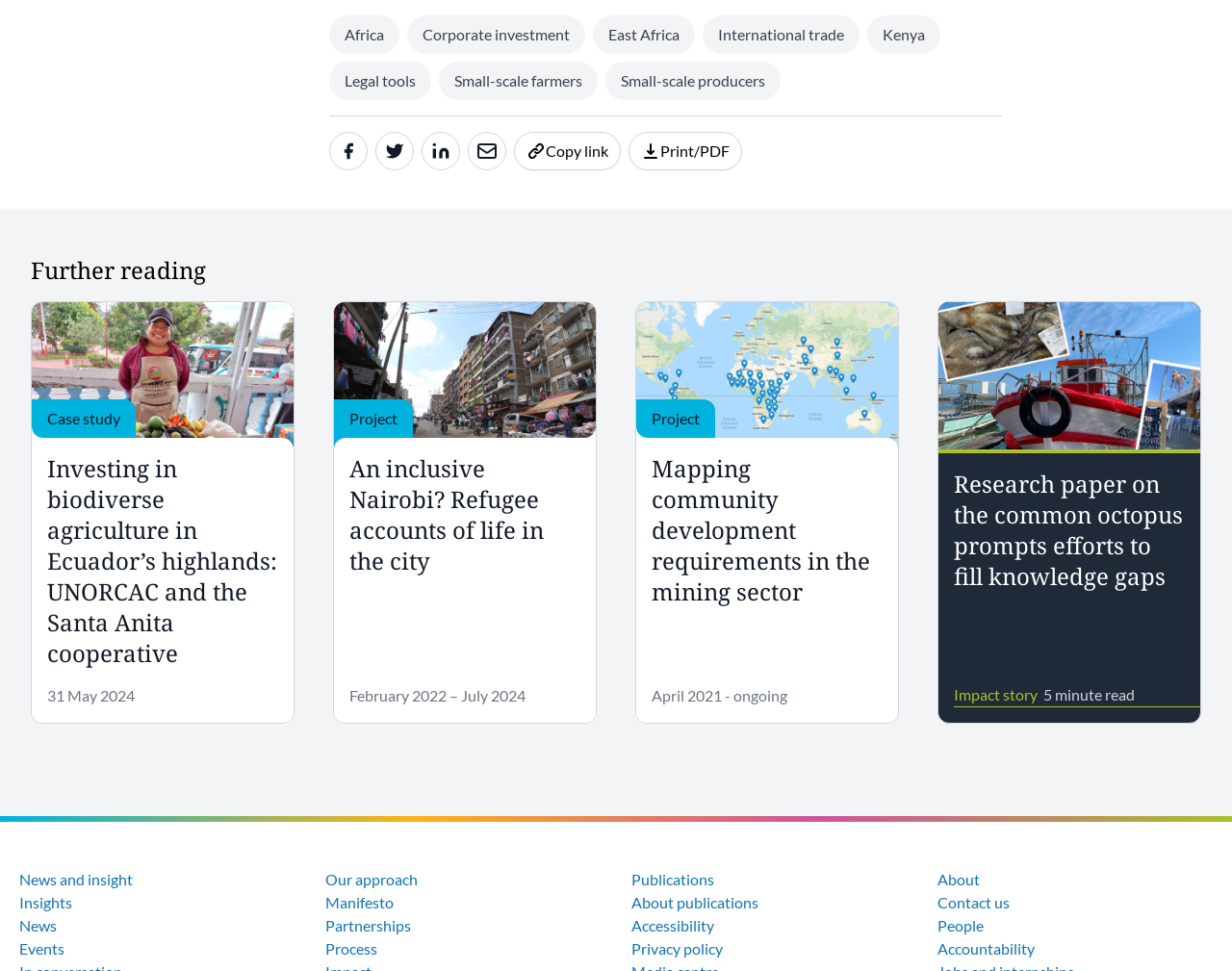Determine the bounding box coordinates for the area you should click to complete the following instruction: "Go to News and insight".

[0.016, 0.896, 0.108, 0.914]